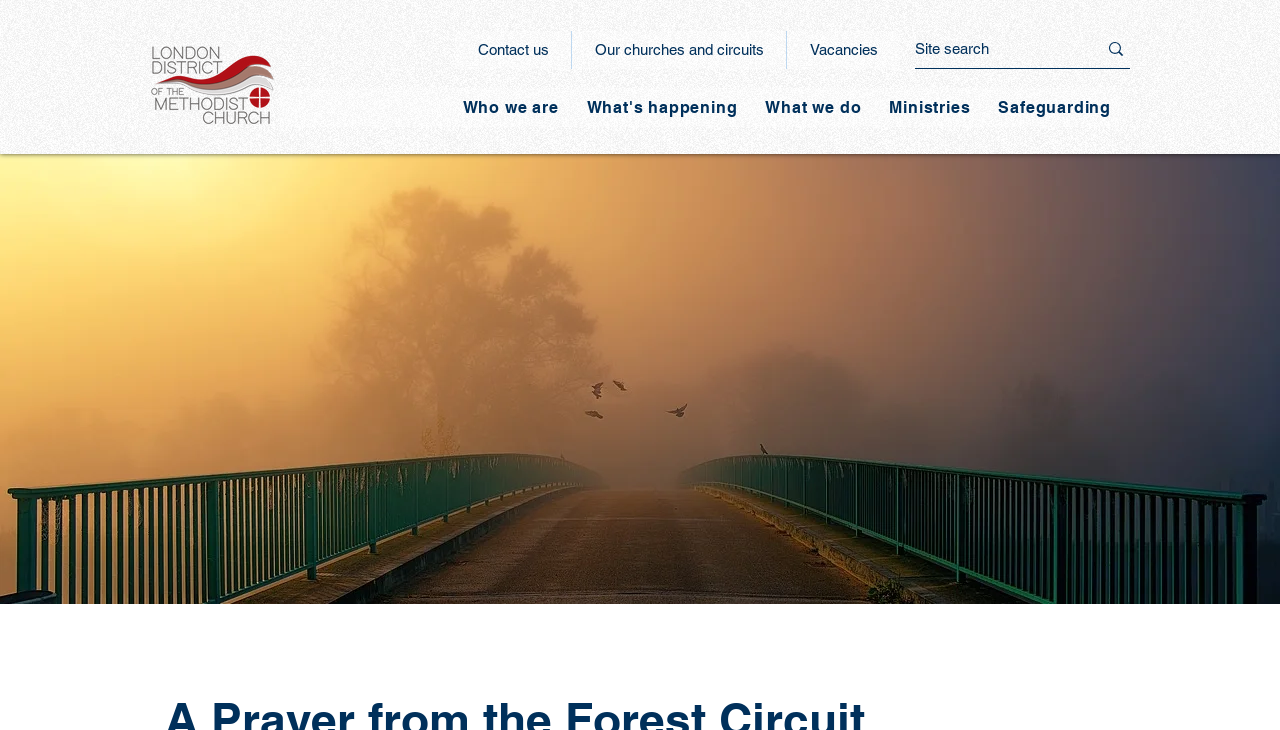Please determine the bounding box coordinates of the element to click in order to execute the following instruction: "View what's happening". The coordinates should be four float numbers between 0 and 1, specified as [left, top, right, bottom].

[0.45, 0.121, 0.584, 0.174]